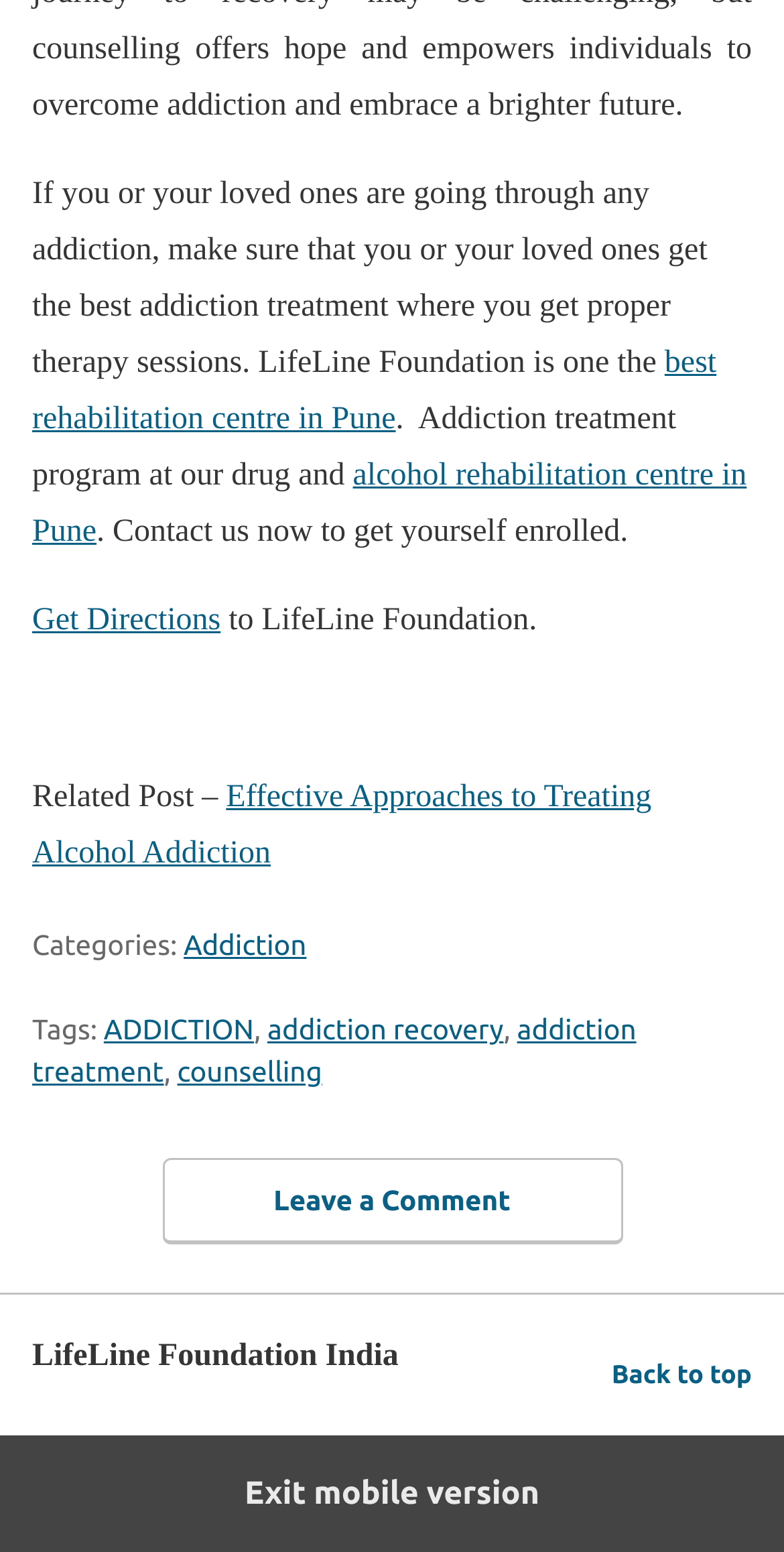Determine the bounding box coordinates of the section I need to click to execute the following instruction: "Learn about effective approaches to treating alcohol addiction". Provide the coordinates as four float numbers between 0 and 1, i.e., [left, top, right, bottom].

[0.041, 0.503, 0.831, 0.561]